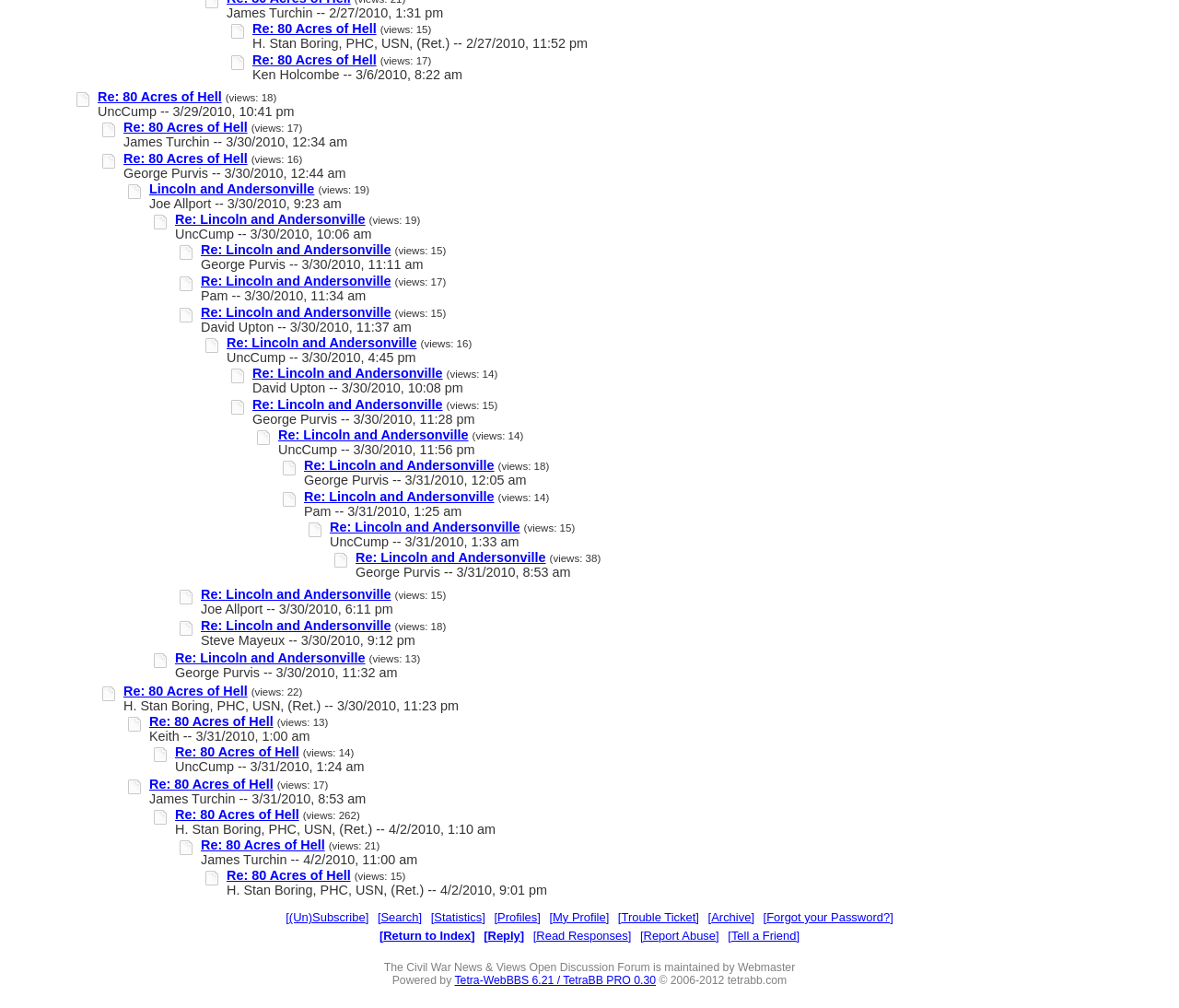Identify the bounding box coordinates necessary to click and complete the given instruction: "View the topic 'Re: Lincoln and Andersonville'".

[0.192, 0.333, 0.354, 0.347]